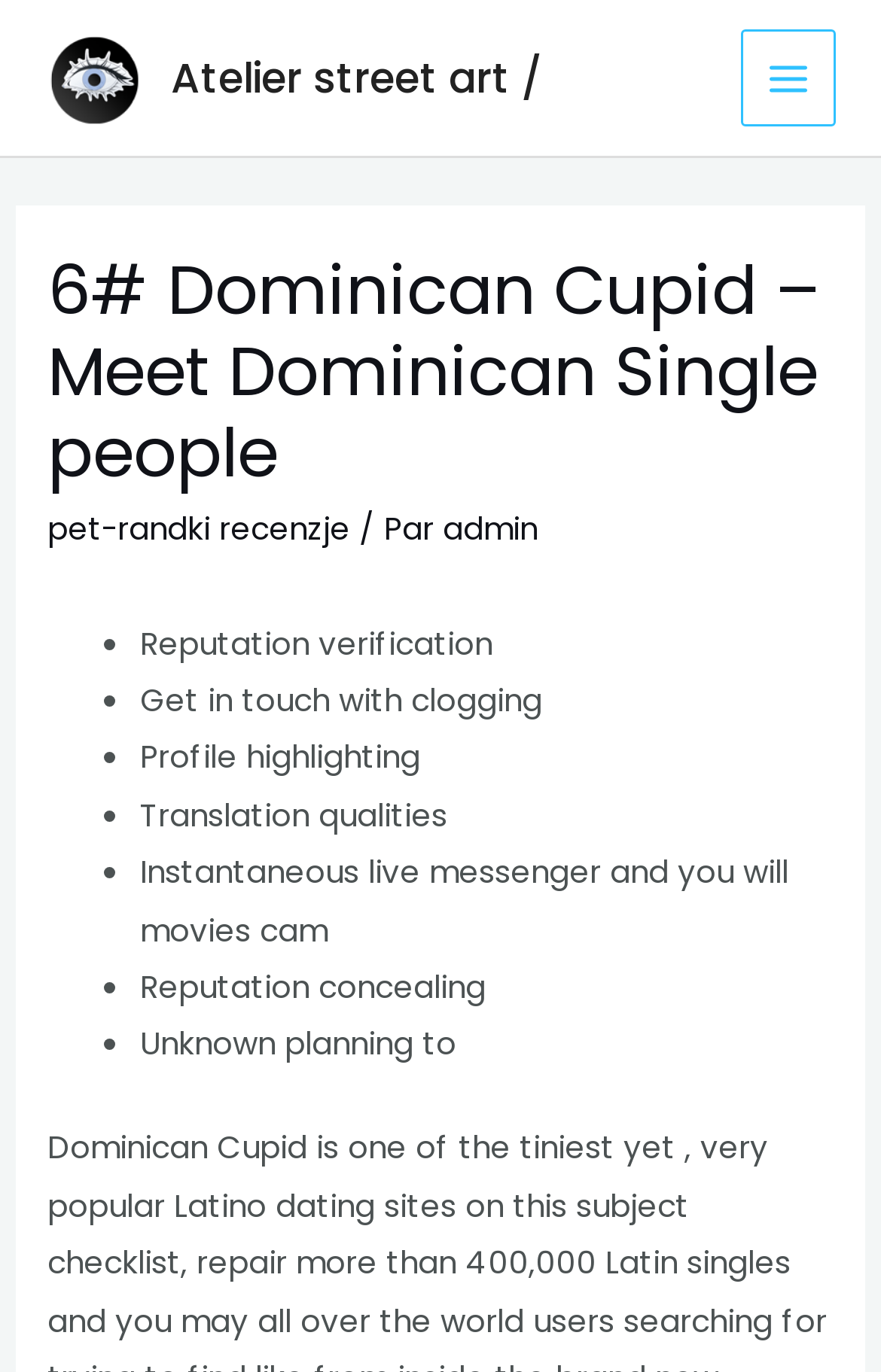Using the given description, provide the bounding box coordinates formatted as (top-left x, top-left y, bottom-right x, bottom-right y), with all values being floating point numbers between 0 and 1. Description: admin

[0.503, 0.371, 0.61, 0.402]